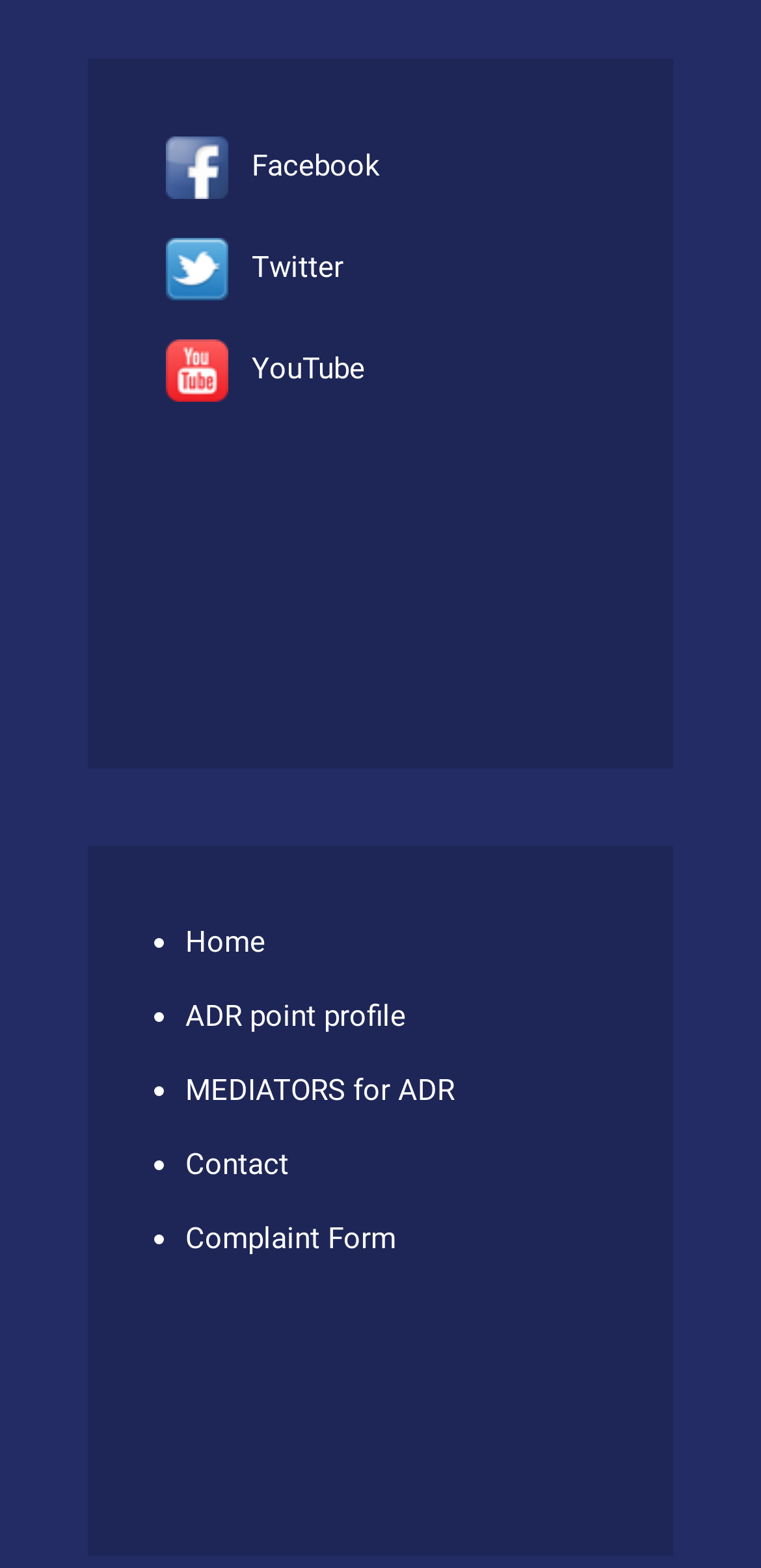Please find and report the bounding box coordinates of the element to click in order to perform the following action: "View FAQs". The coordinates should be expressed as four float numbers between 0 and 1, in the format [left, top, right, bottom].

None